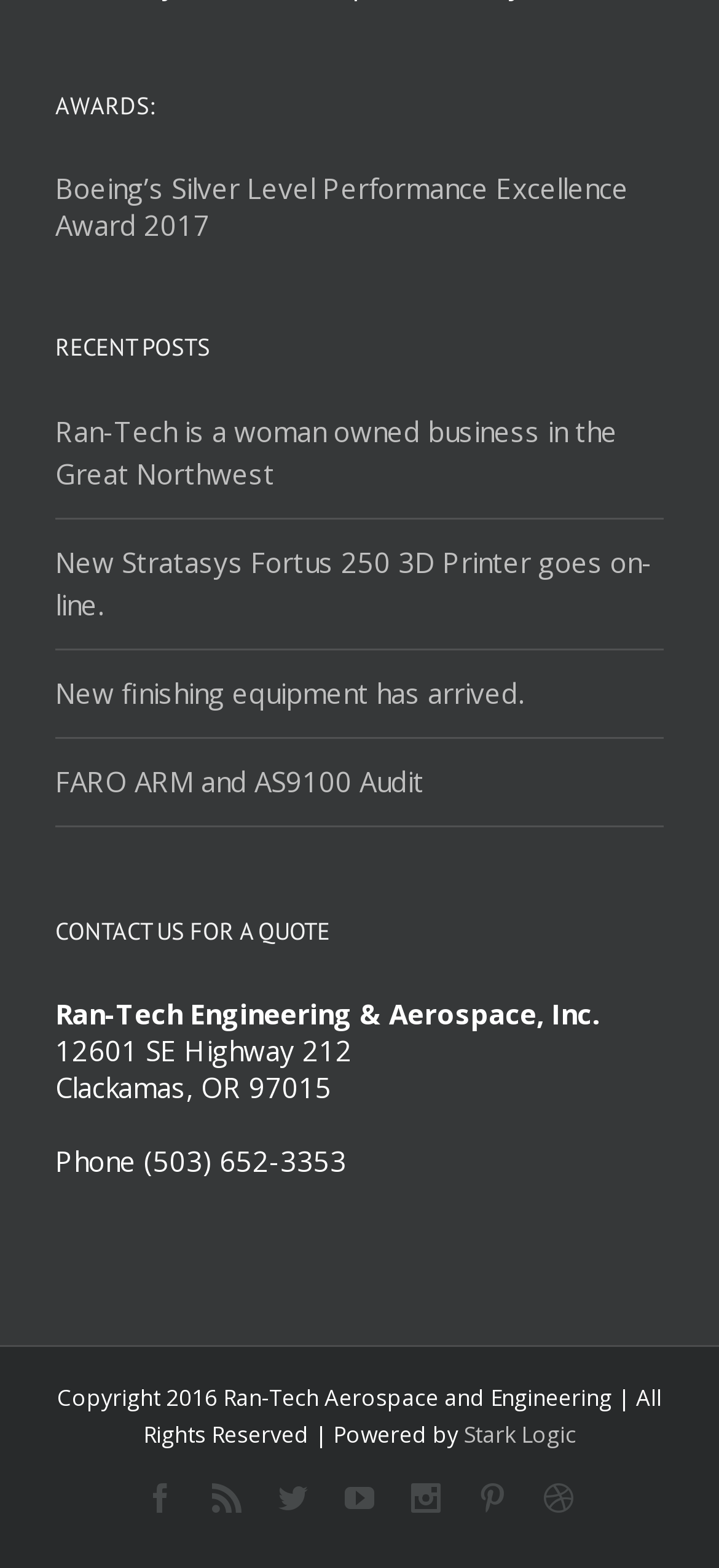Refer to the image and offer a detailed explanation in response to the question: How many recent posts are listed?

The recent posts section is located below the 'RECENT POSTS' heading. There are four link elements with bounding box coordinates [0.077, 0.262, 0.923, 0.316], [0.077, 0.332, 0.923, 0.4], [0.077, 0.415, 0.923, 0.456], and [0.077, 0.471, 0.512] that represent the recent posts.